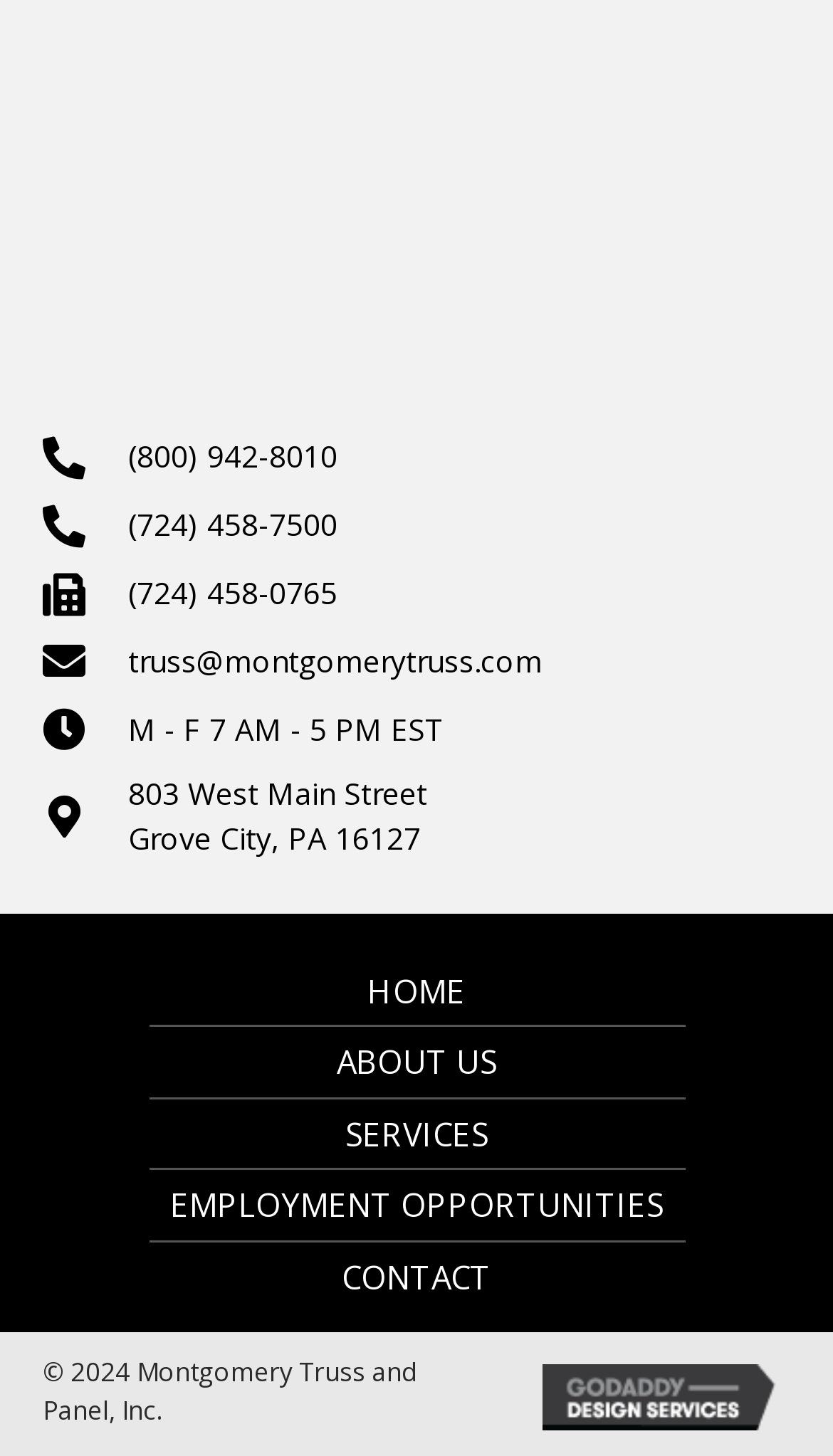Locate the bounding box coordinates of the element you need to click to accomplish the task described by this instruction: "Visit the runABC website".

None